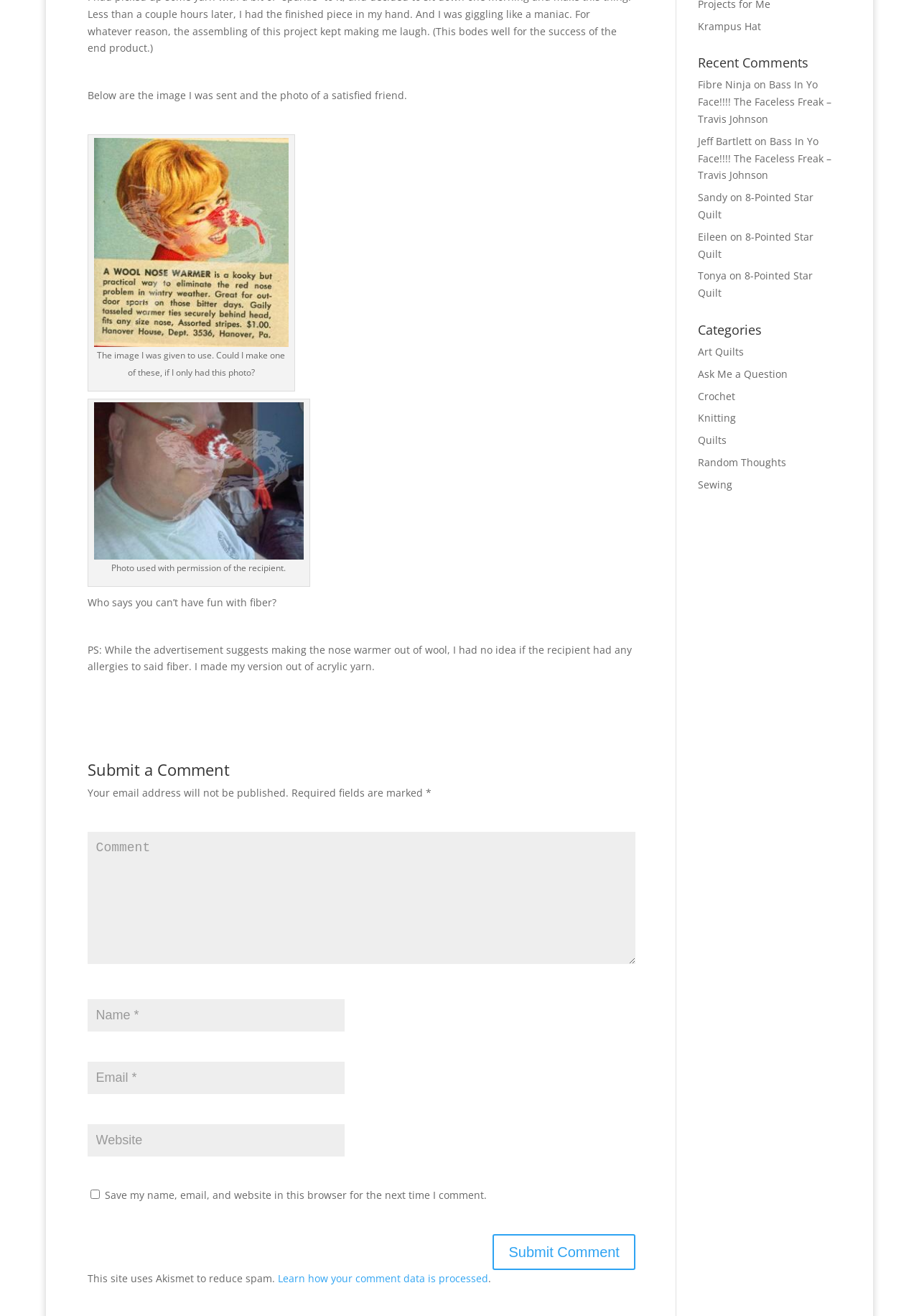Predict the bounding box of the UI element based on this description: "input value="Name *" name="author"".

[0.095, 0.764, 0.375, 0.788]